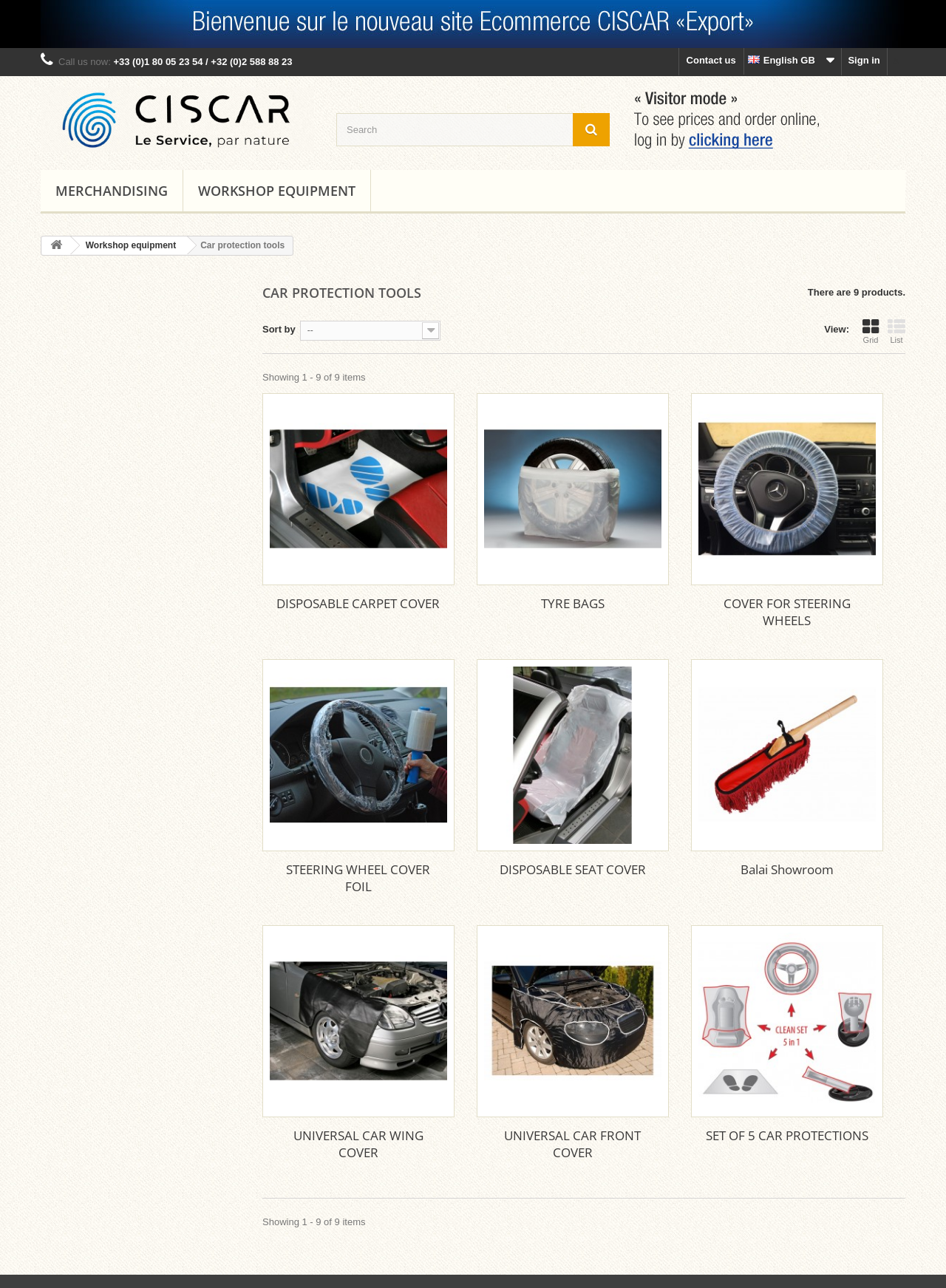Please determine the bounding box coordinates of the area that needs to be clicked to complete this task: 'Sort products by a specific criterion'. The coordinates must be four float numbers between 0 and 1, formatted as [left, top, right, bottom].

[0.317, 0.249, 0.465, 0.264]